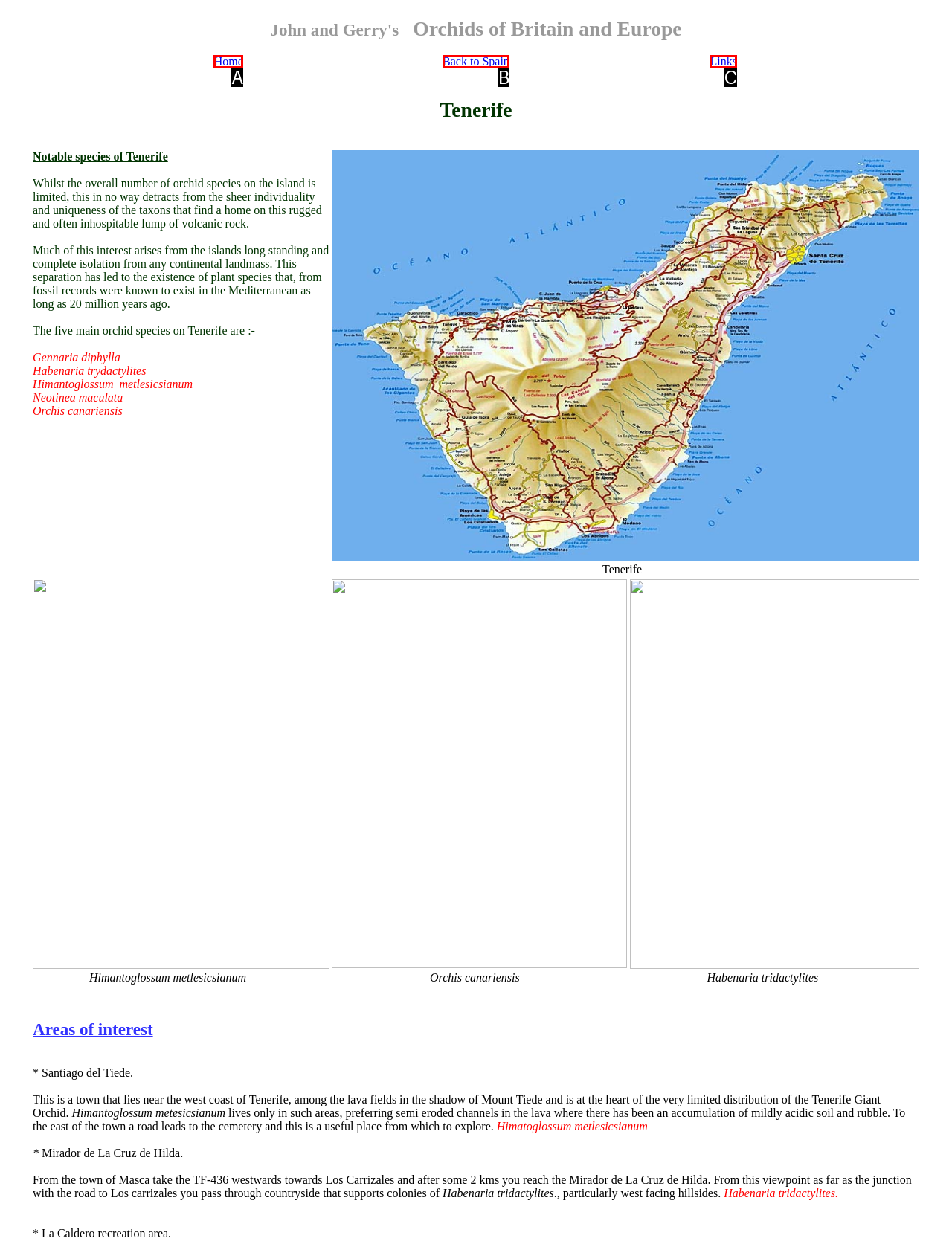Based on the description: Links, find the HTML element that matches it. Provide your answer as the letter of the chosen option.

C